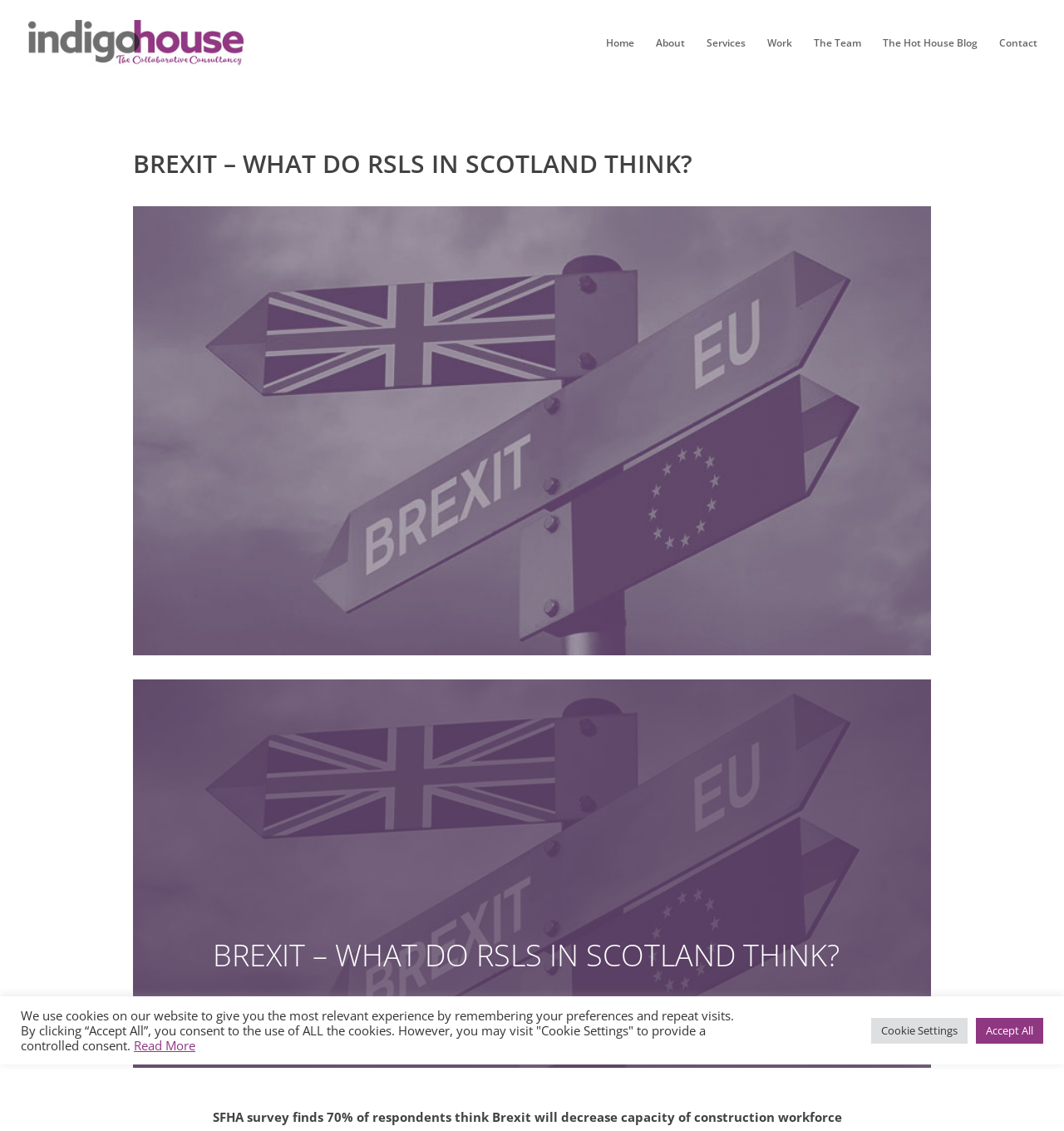Refer to the image and provide a thorough answer to this question:
What is the topic of the main article?

The main article on the webpage has a heading that says 'BREXIT – WHAT DO RSLS IN SCOTLAND THINK?'. This suggests that the topic of the article is about Brexit and its relation to RSLs (Registered Social Landlords) in Scotland.